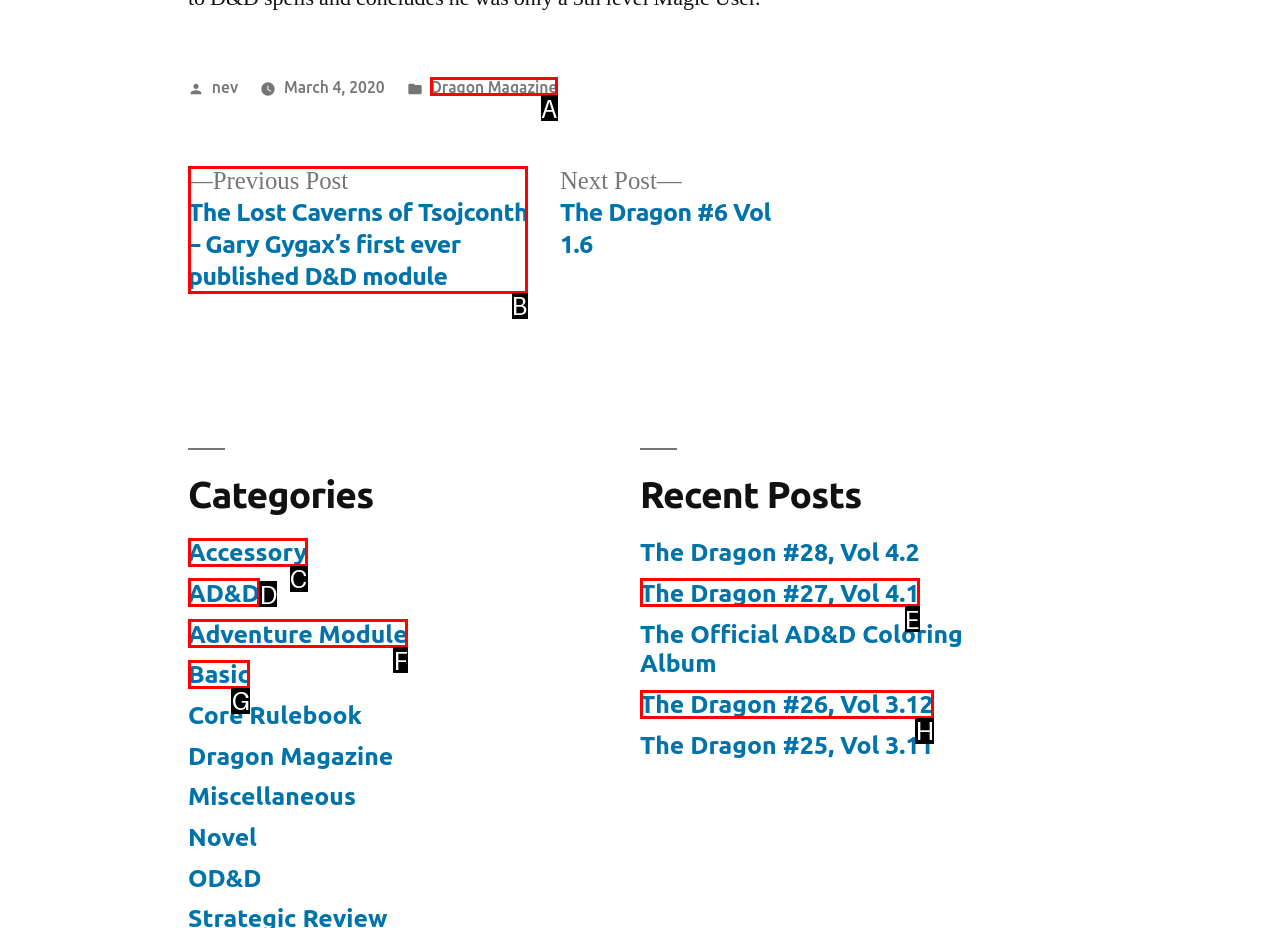Find the HTML element to click in order to complete this task: Contact Us
Answer with the letter of the correct option.

None